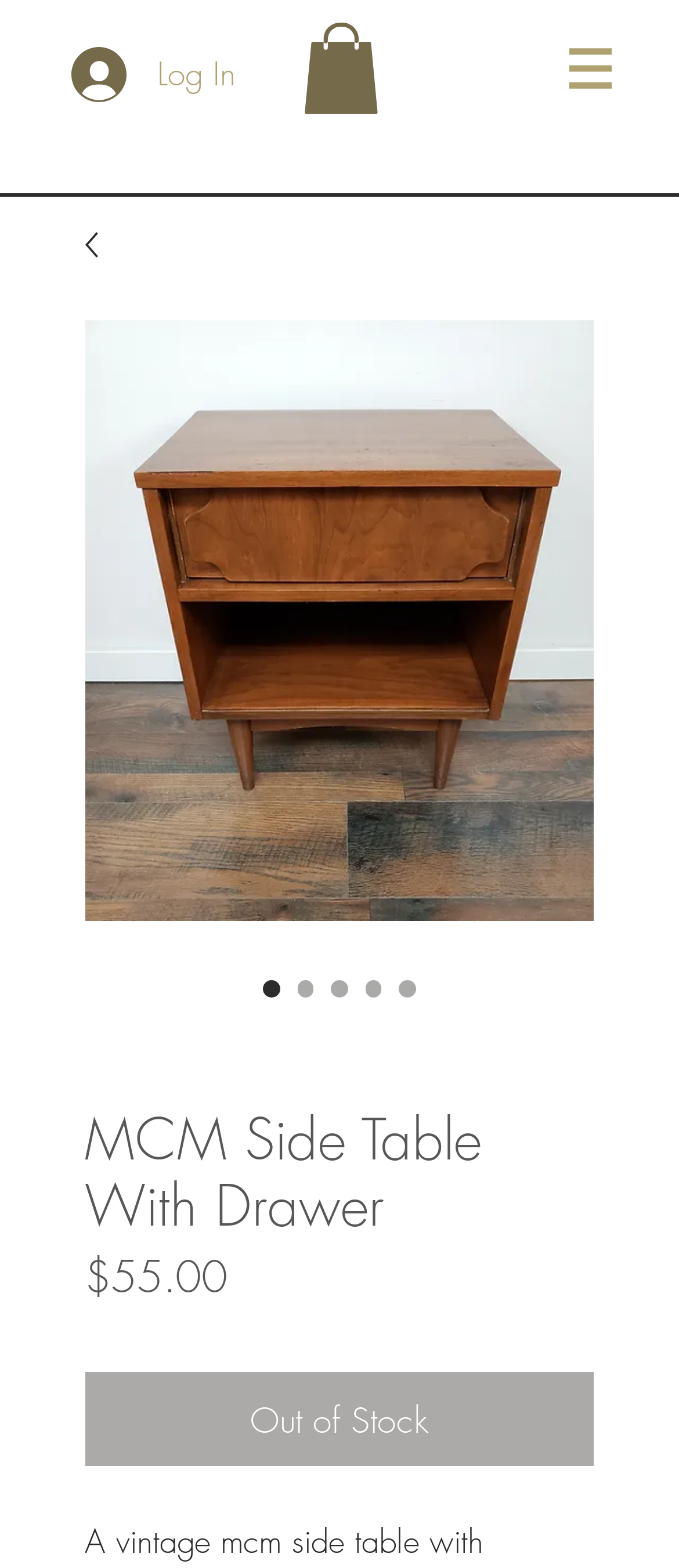Please use the details from the image to answer the following question comprehensively:
What is the condition of the MCM side table?

I found that the MCM side table is in good condition by reading the text that says 'But in overall good condition'.